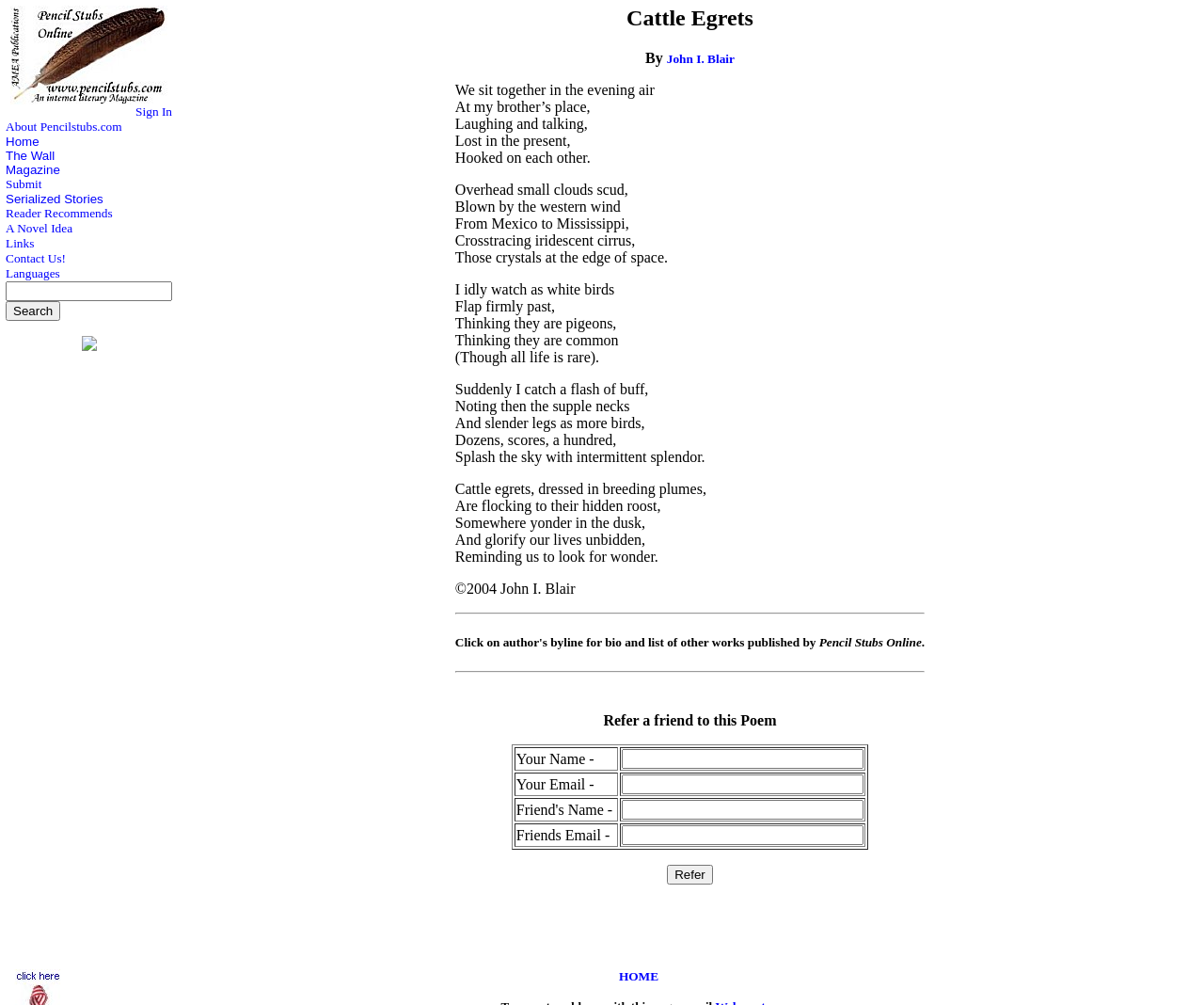Please identify the bounding box coordinates of the area I need to click to accomplish the following instruction: "Search".

[0.005, 0.3, 0.05, 0.319]